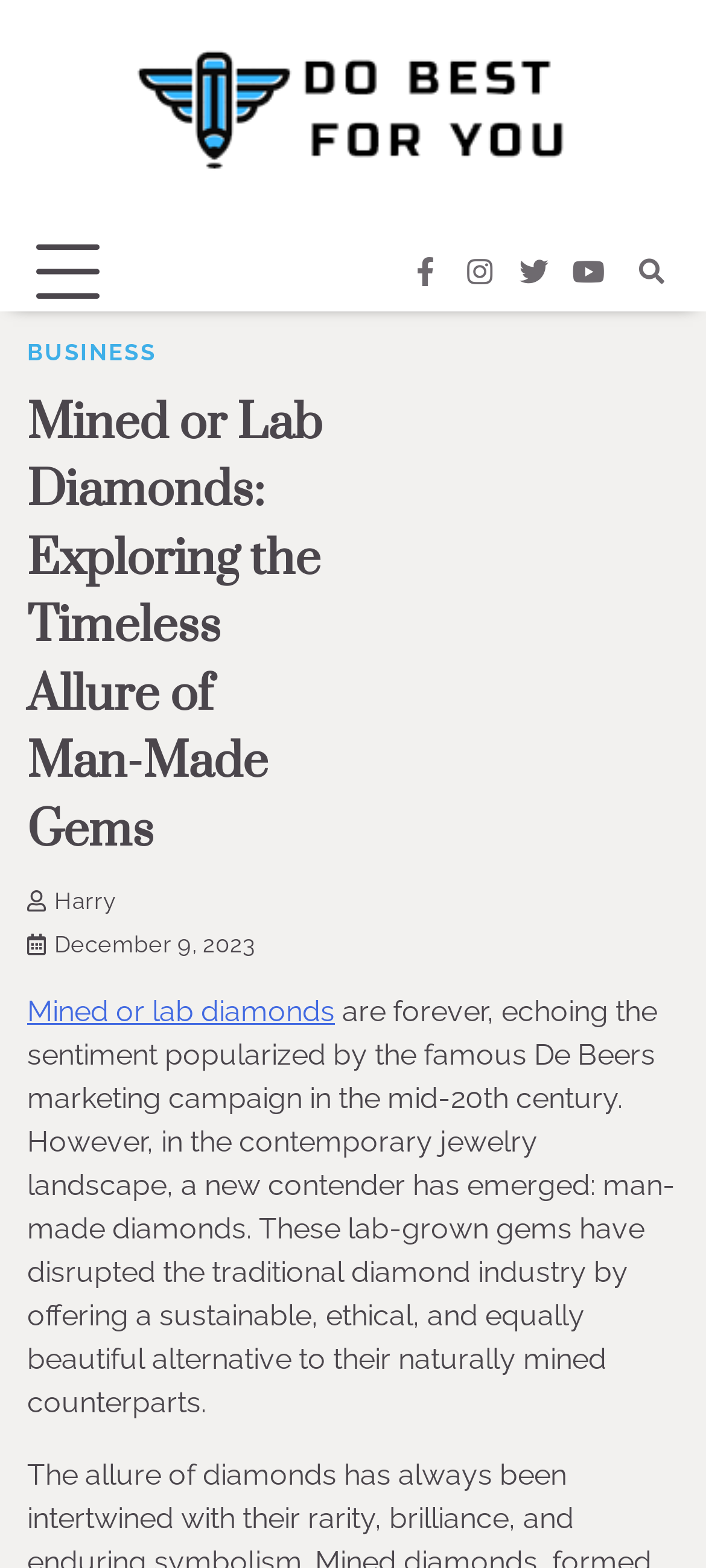Predict the bounding box coordinates of the area that should be clicked to accomplish the following instruction: "Read the article about Mined or lab diamonds". The bounding box coordinates should consist of four float numbers between 0 and 1, i.e., [left, top, right, bottom].

[0.038, 0.634, 0.474, 0.656]